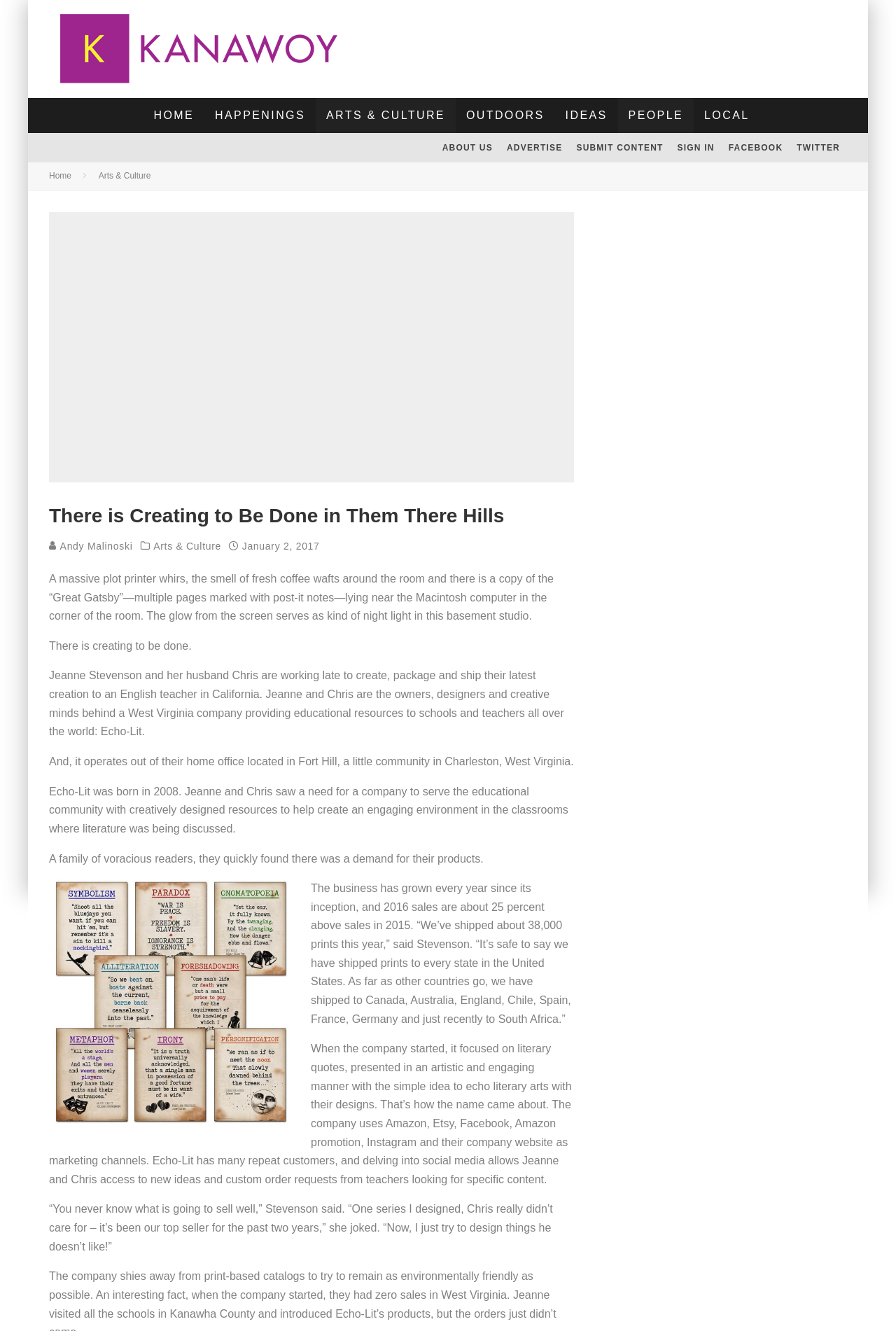Determine the bounding box coordinates of the target area to click to execute the following instruction: "Click on I have lost an item and want to report it, or want to see if it has been found?."

None